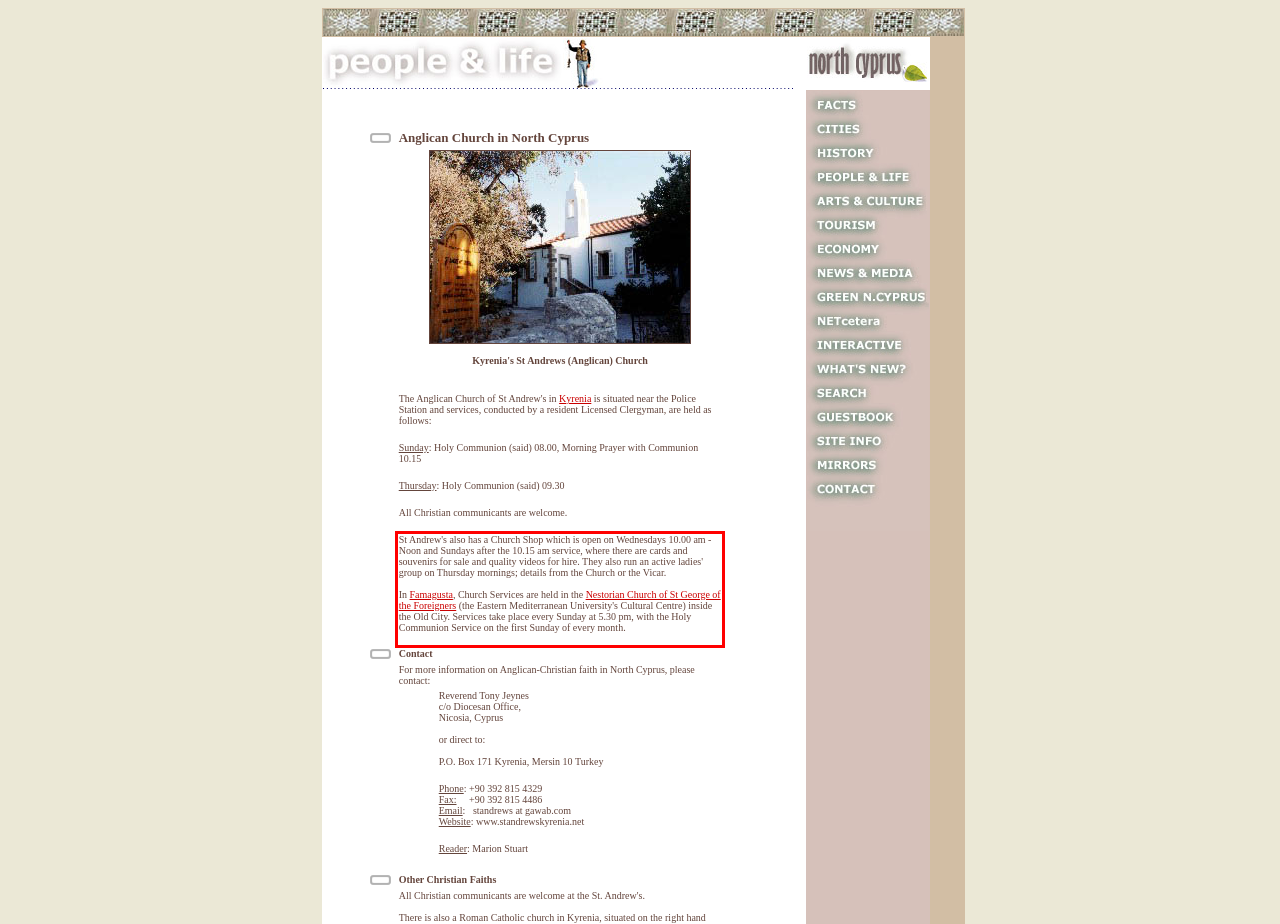The screenshot provided shows a webpage with a red bounding box. Apply OCR to the text within this red bounding box and provide the extracted content.

St Andrew's also has a Church Shop which is open on Wednesdays 10.00 am - Noon and Sundays after the 10.15 am service, where there are cards and souvenirs for sale and quality videos for hire. They also run an active ladies' group on Thursday mornings; details from the Church or the Vicar. In Famagusta, Church Services are held in the Nestorian Church of St George of the Foreigners (the Eastern Mediterranean University's Cultural Centre) inside the Old City. Services take place every Sunday at 5.30 pm, with the Holy Communion Service on the first Sunday of every month.